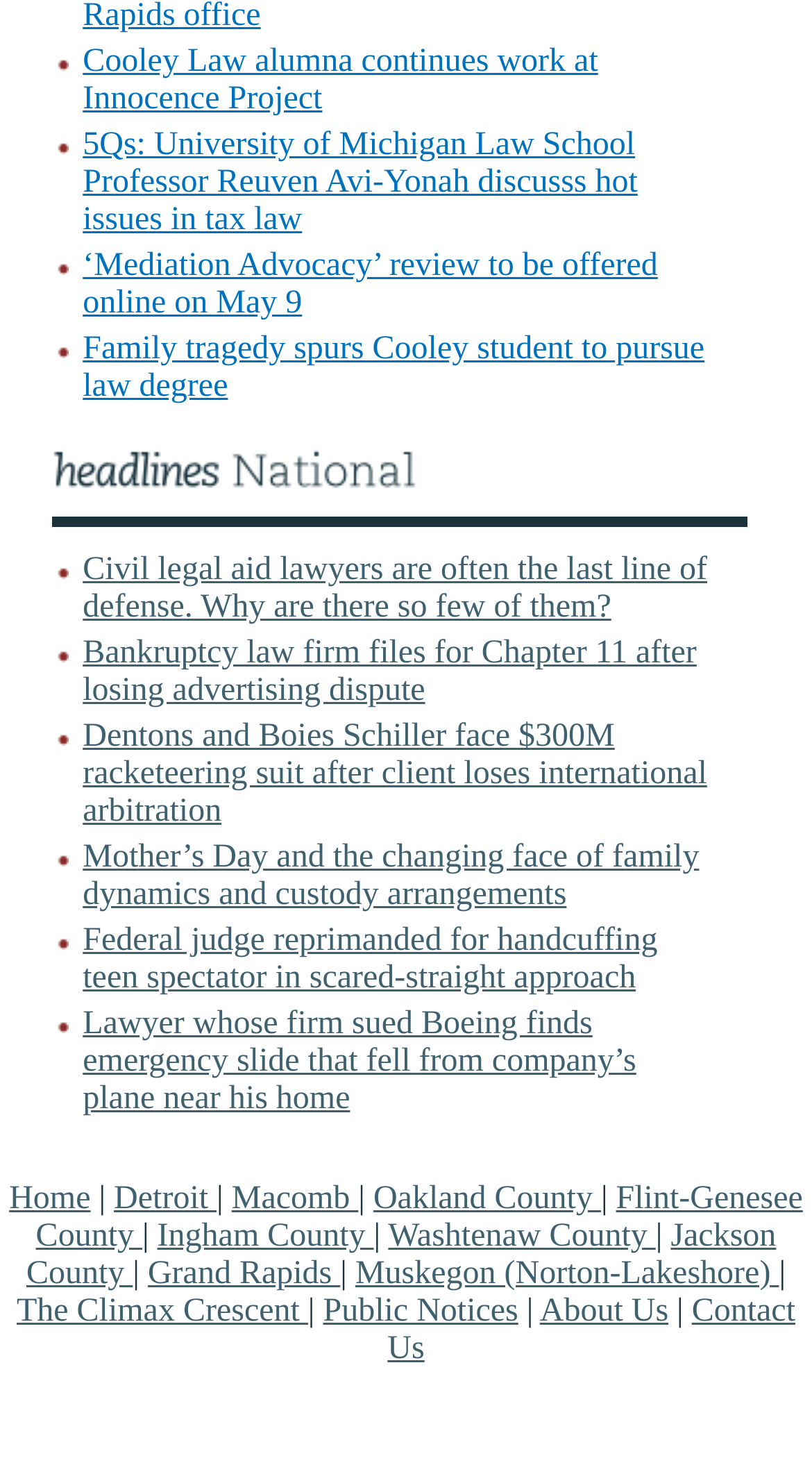Determine the bounding box coordinates of the clickable element necessary to fulfill the instruction: "Explore news in Detroit". Provide the coordinates as four float numbers within the 0 to 1 range, i.e., [left, top, right, bottom].

[0.14, 0.797, 0.267, 0.821]